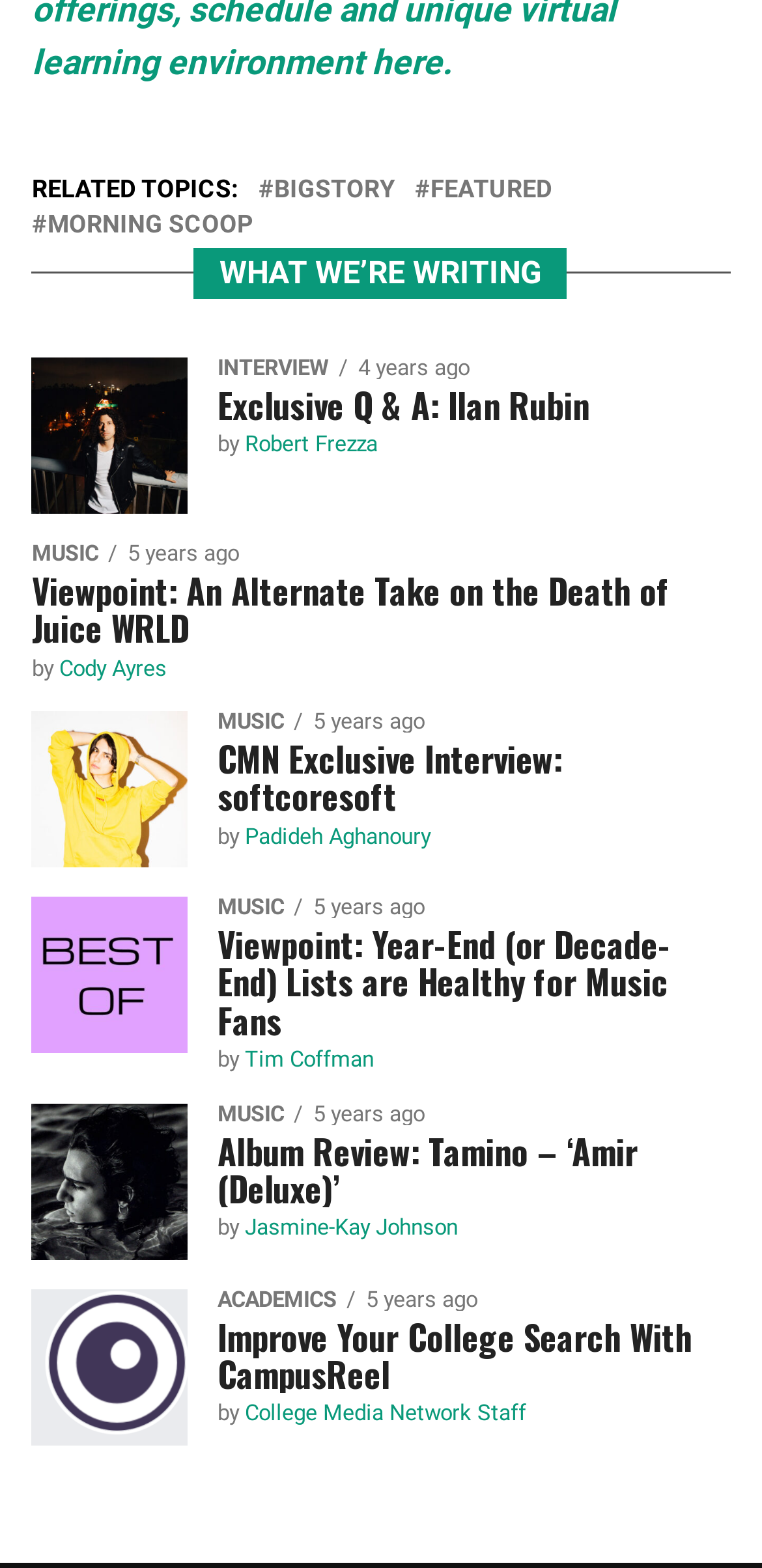Please find the bounding box coordinates of the element that you should click to achieve the following instruction: "View the 'College Media Network Exclusive Q & A: Ilan Rubin' image". The coordinates should be presented as four float numbers between 0 and 1: [left, top, right, bottom].

[0.042, 0.228, 0.247, 0.327]